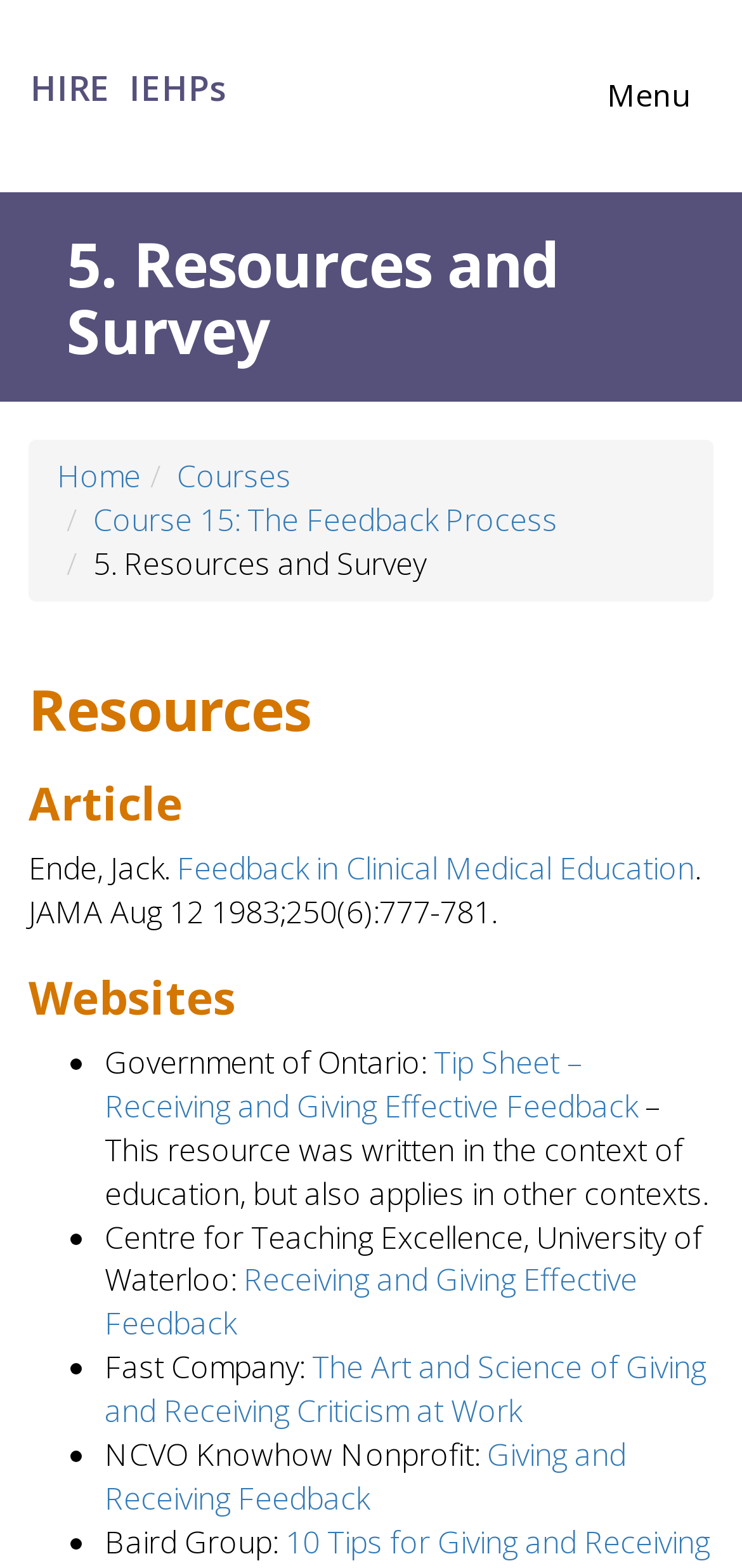Identify the bounding box coordinates of the clickable region necessary to fulfill the following instruction: "Click the 'HIRE IEHPs' link". The bounding box coordinates should be four float numbers between 0 and 1, i.e., [left, top, right, bottom].

[0.003, 0.025, 0.344, 0.086]